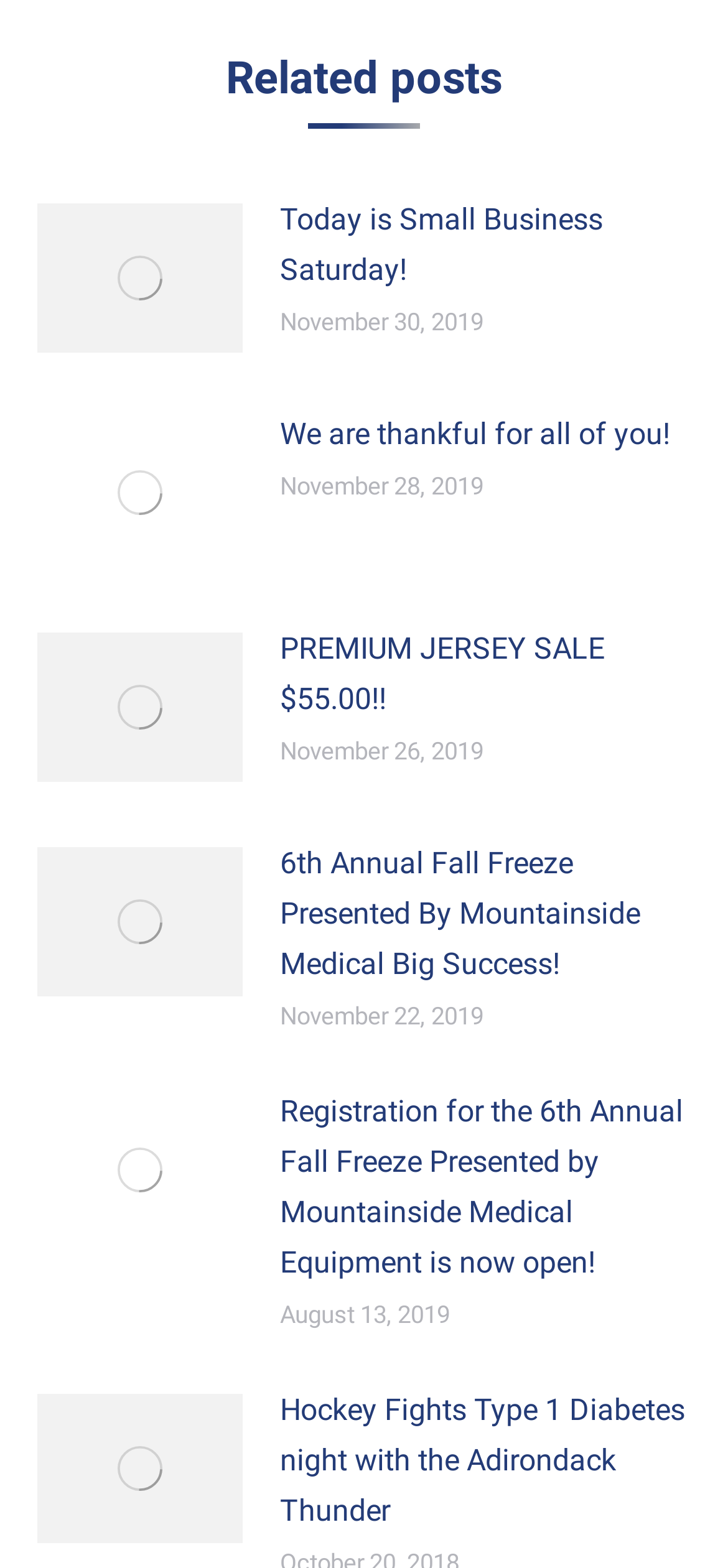What is the purpose of this webpage?
Using the image provided, answer with just one word or phrase.

Displaying blog posts